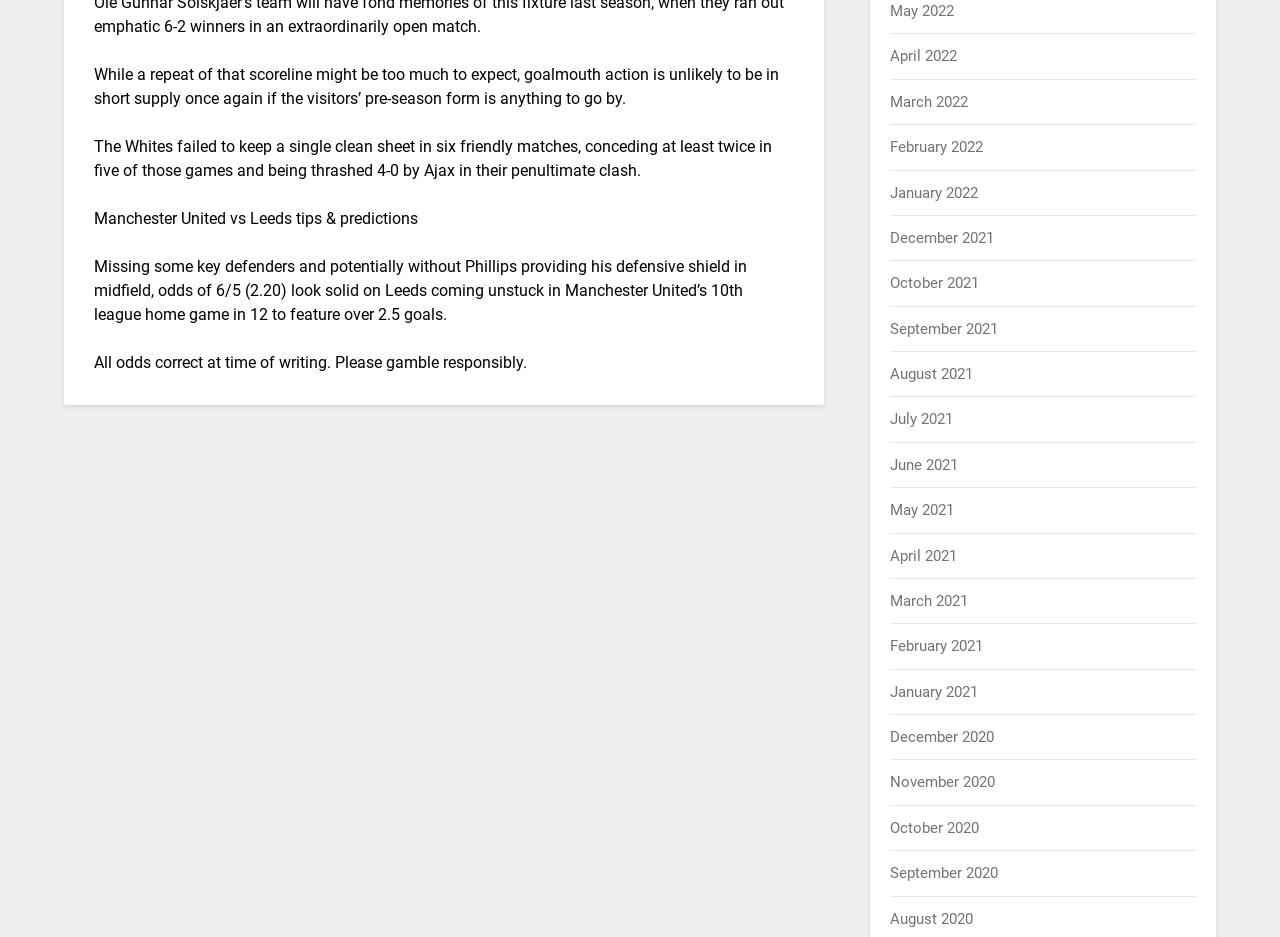What is the topic of the article?
Provide a short answer using one word or a brief phrase based on the image.

Manchester United vs Leeds tips & predictions